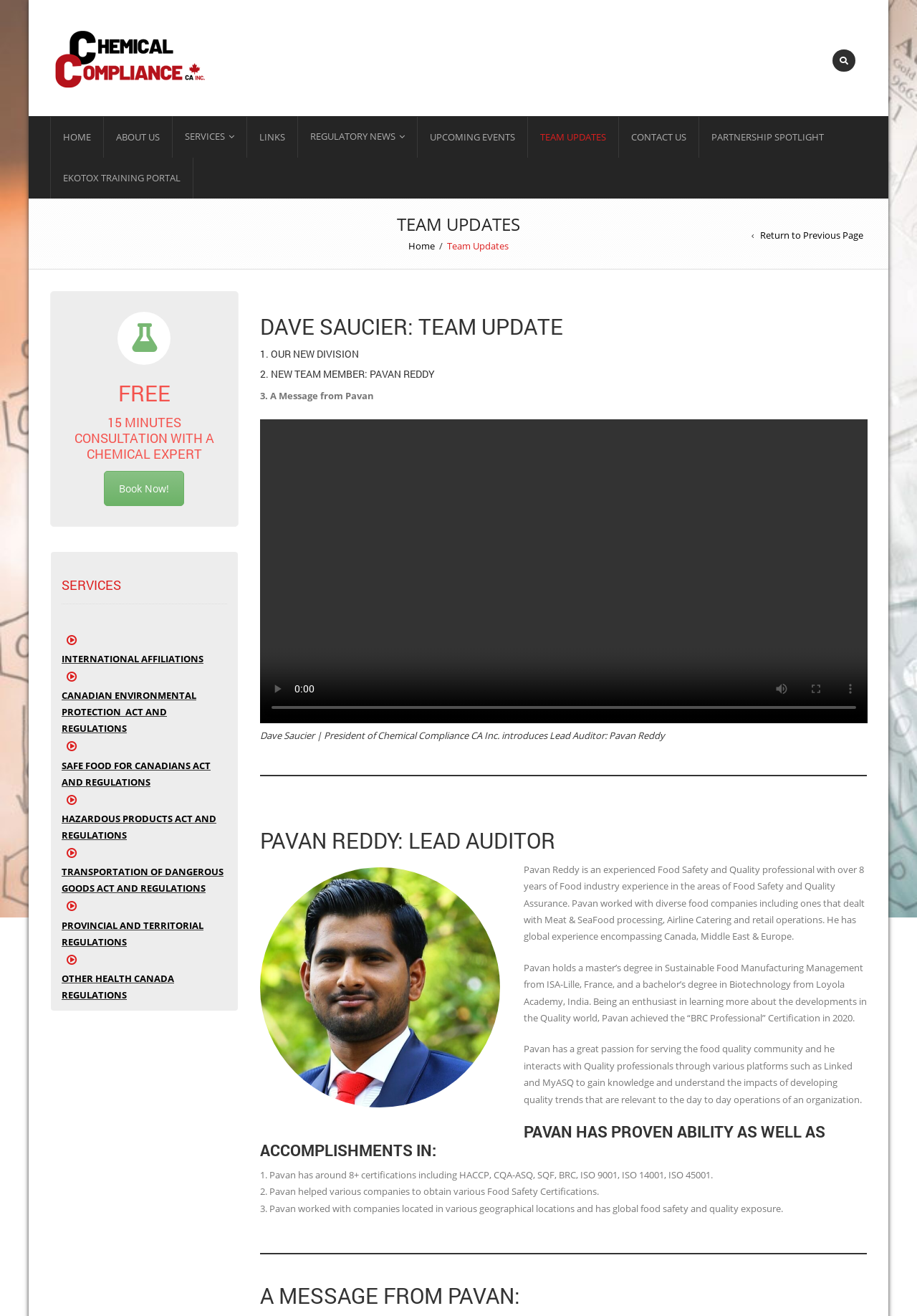Use the information in the screenshot to answer the question comprehensively: What is the service offered for free?

I found the answer by looking at the text 'FREE 15 MINUTES CONSULTATION WITH A CHEMICAL EXPERT' which is a heading on the webpage.